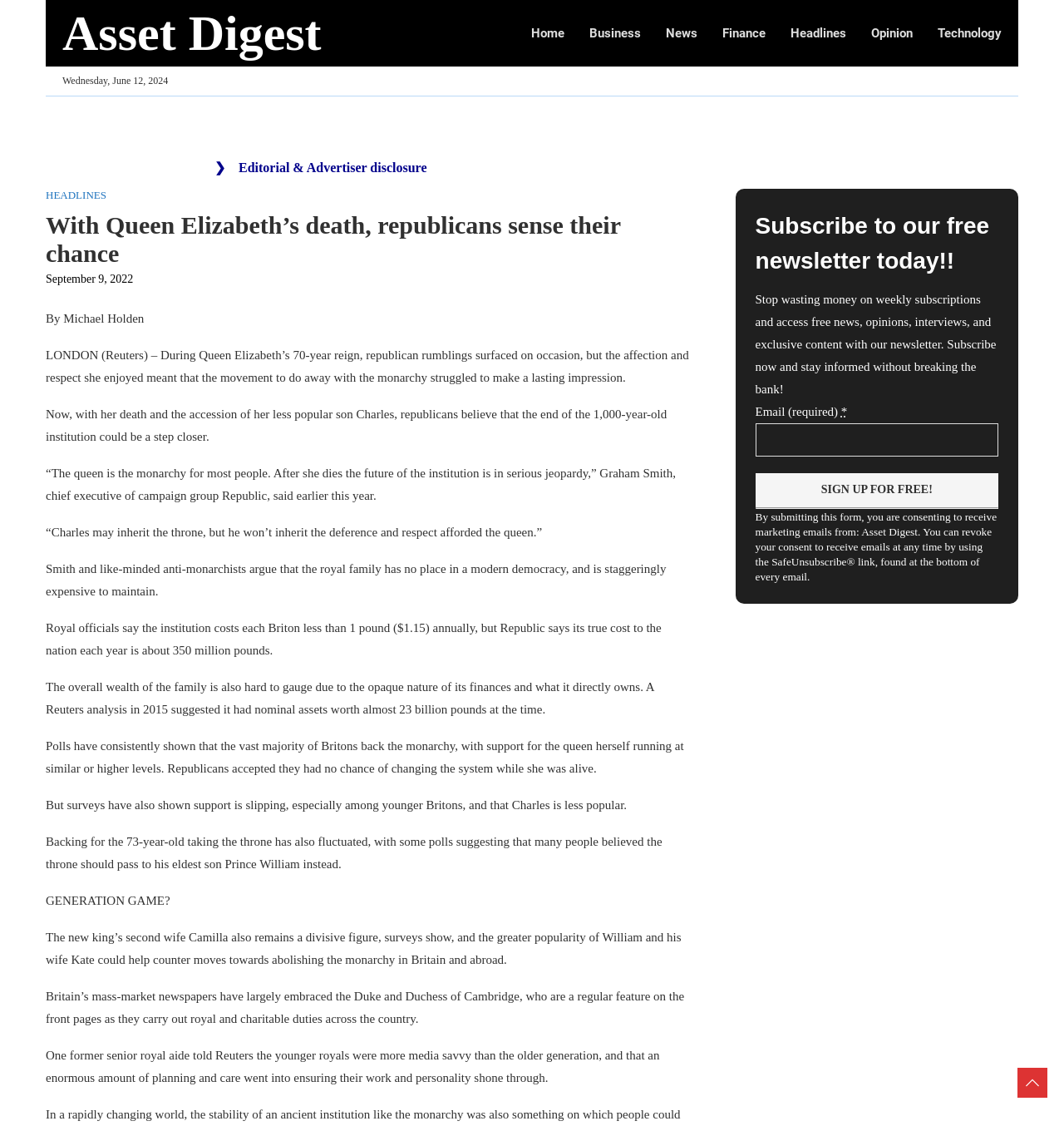Show the bounding box coordinates for the HTML element described as: "News".

[0.626, 0.008, 0.655, 0.051]